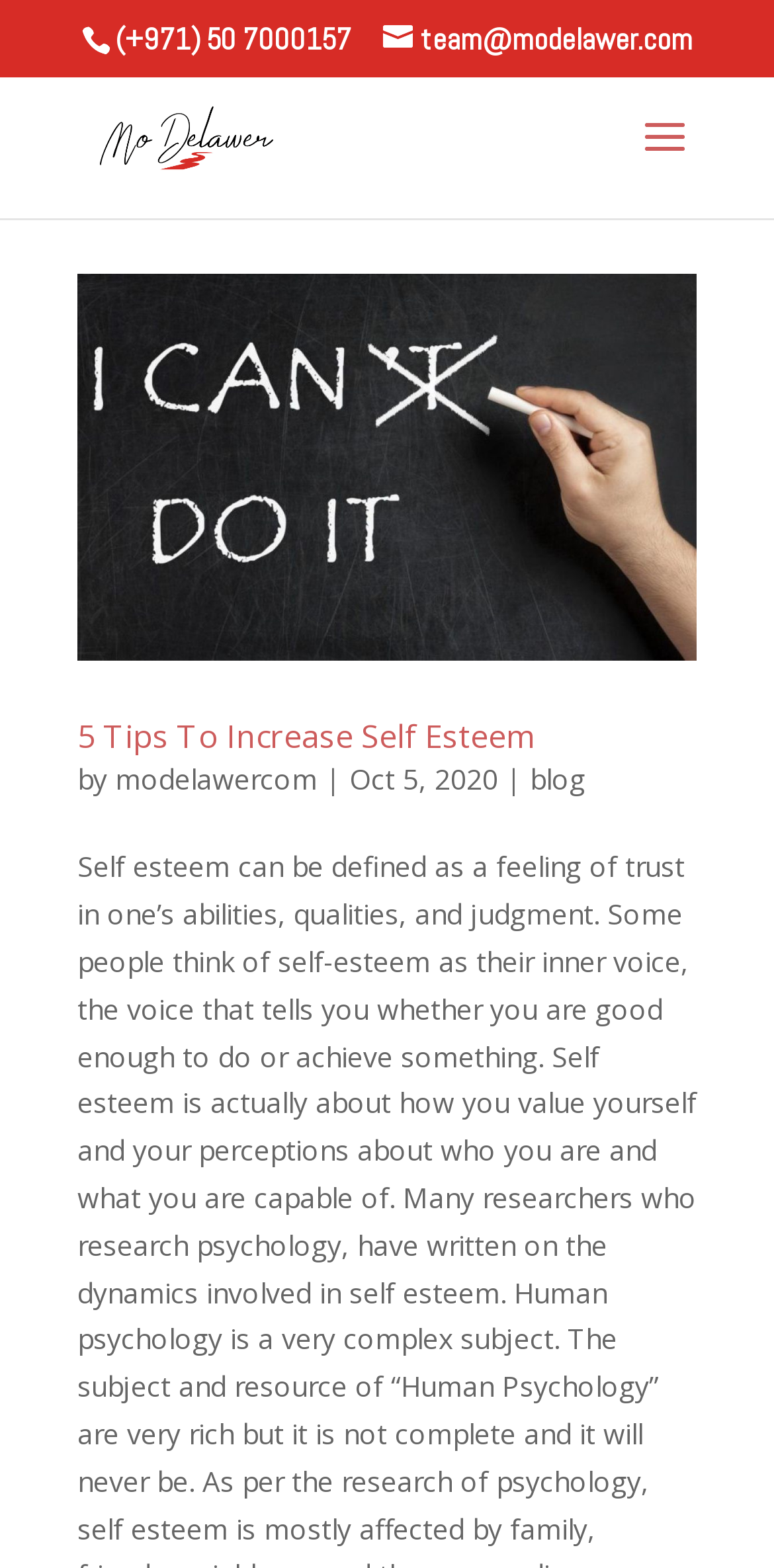What is the purpose of the search box?
Look at the screenshot and provide an in-depth answer.

I inferred the purpose of the search box by looking at its location and the surrounding elements, which suggest that it is used to search for articles on the webpage.